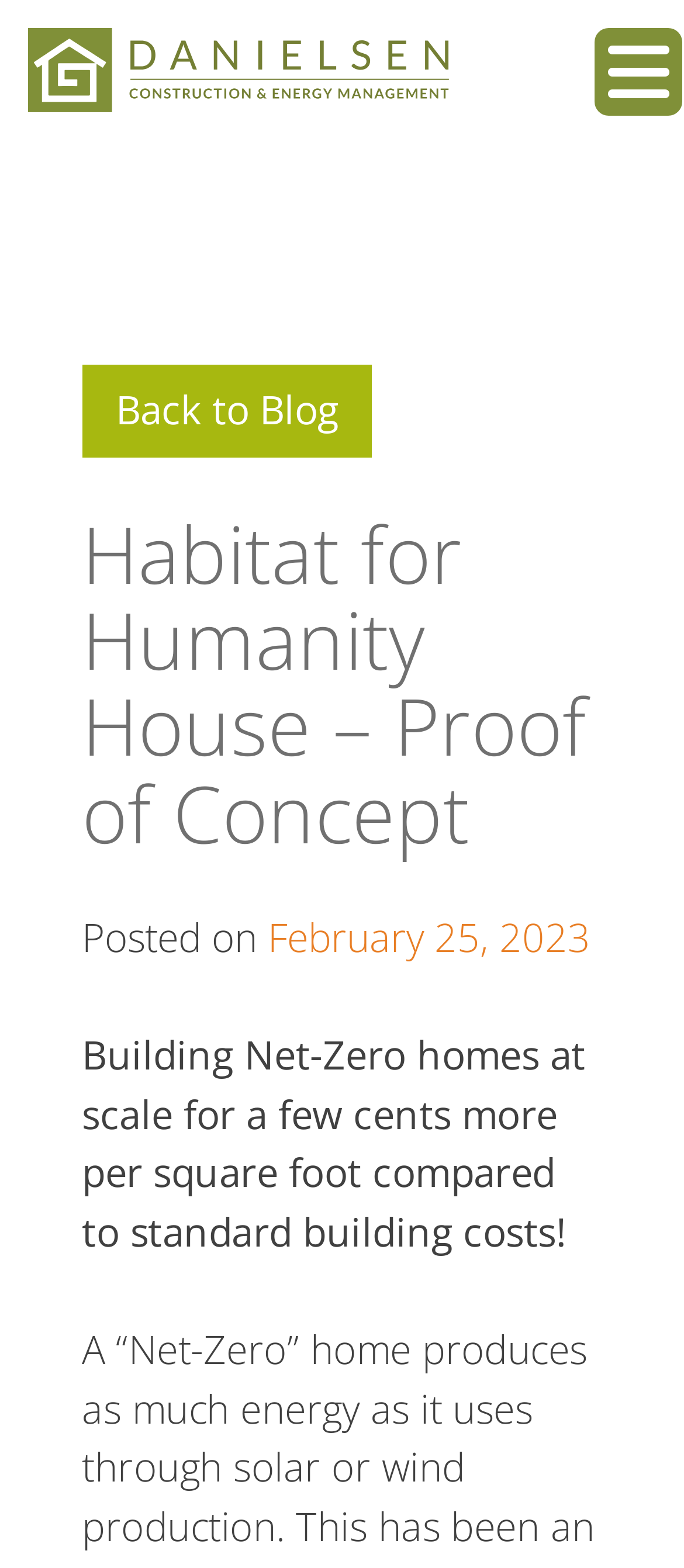What is the name of the construction company?
From the details in the image, provide a complete and detailed answer to the question.

I found the answer by looking at the link element with the text 'Danielsen Construction & Energy Management' which is located at the top of the webpage, indicating that it is the company's name.